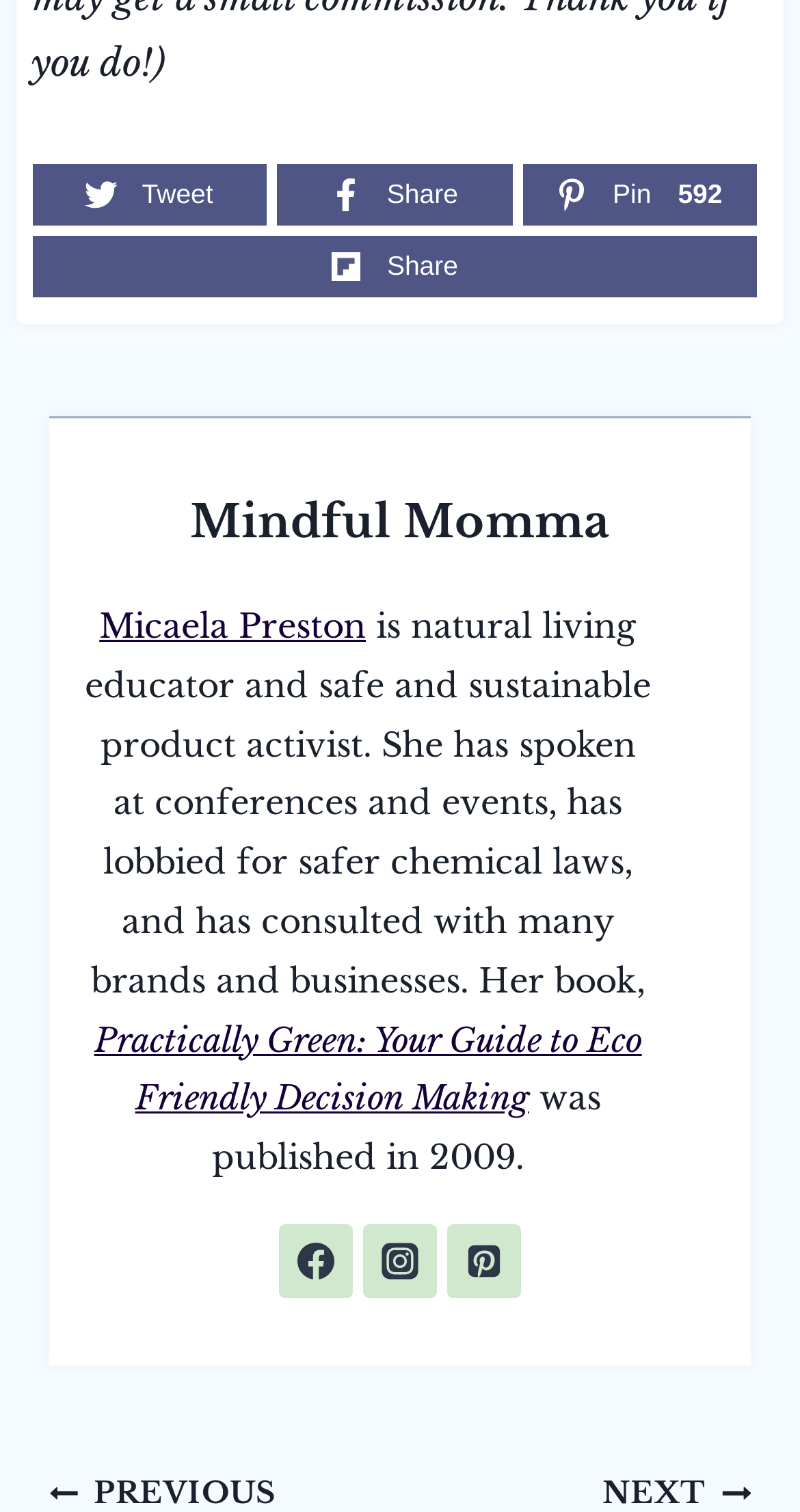Determine the bounding box coordinates for the UI element matching this description: "Pinterest".

[0.559, 0.81, 0.651, 0.858]